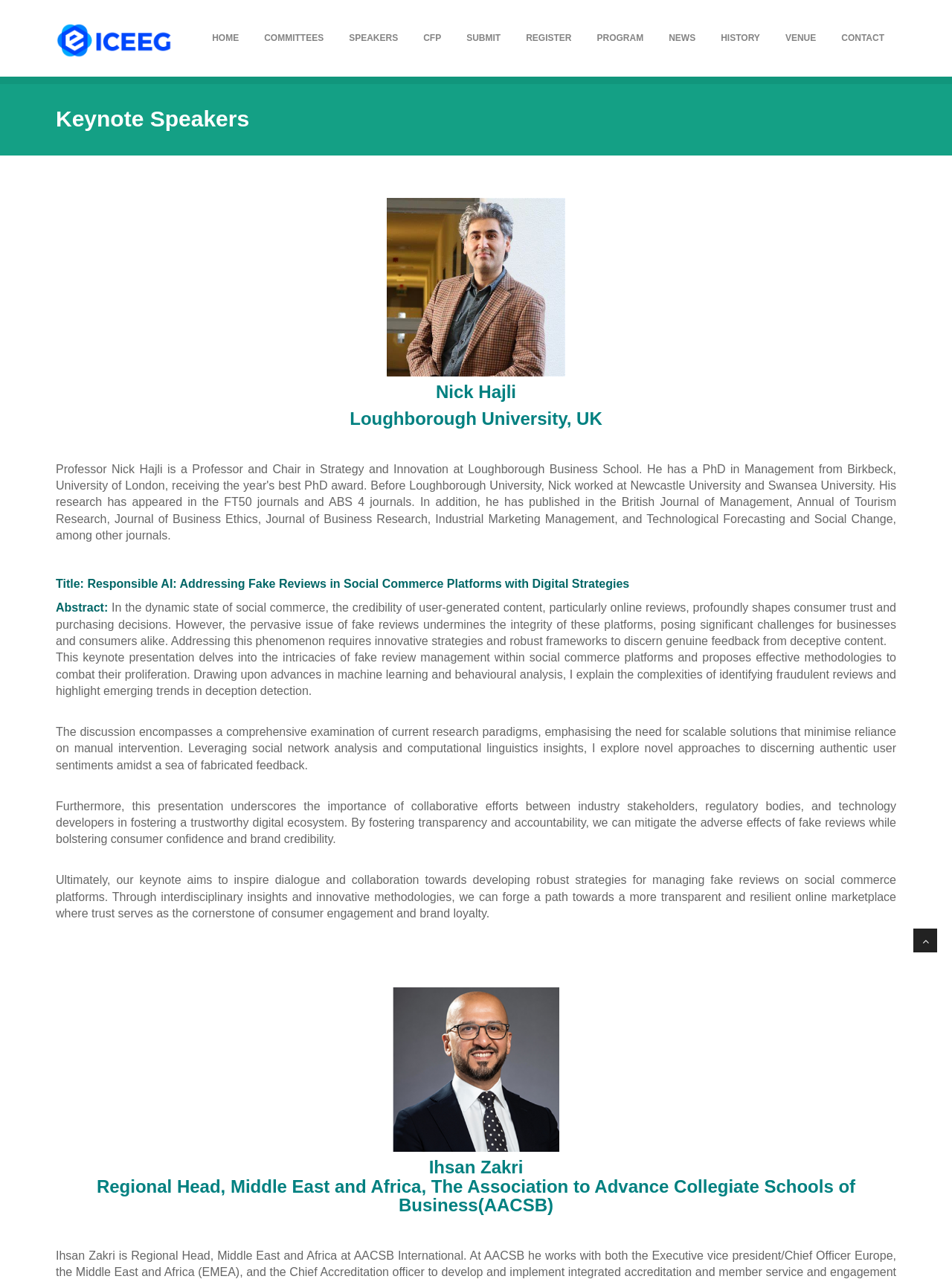Identify the bounding box for the described UI element: "parent_node: HOME".

[0.959, 0.724, 0.984, 0.743]